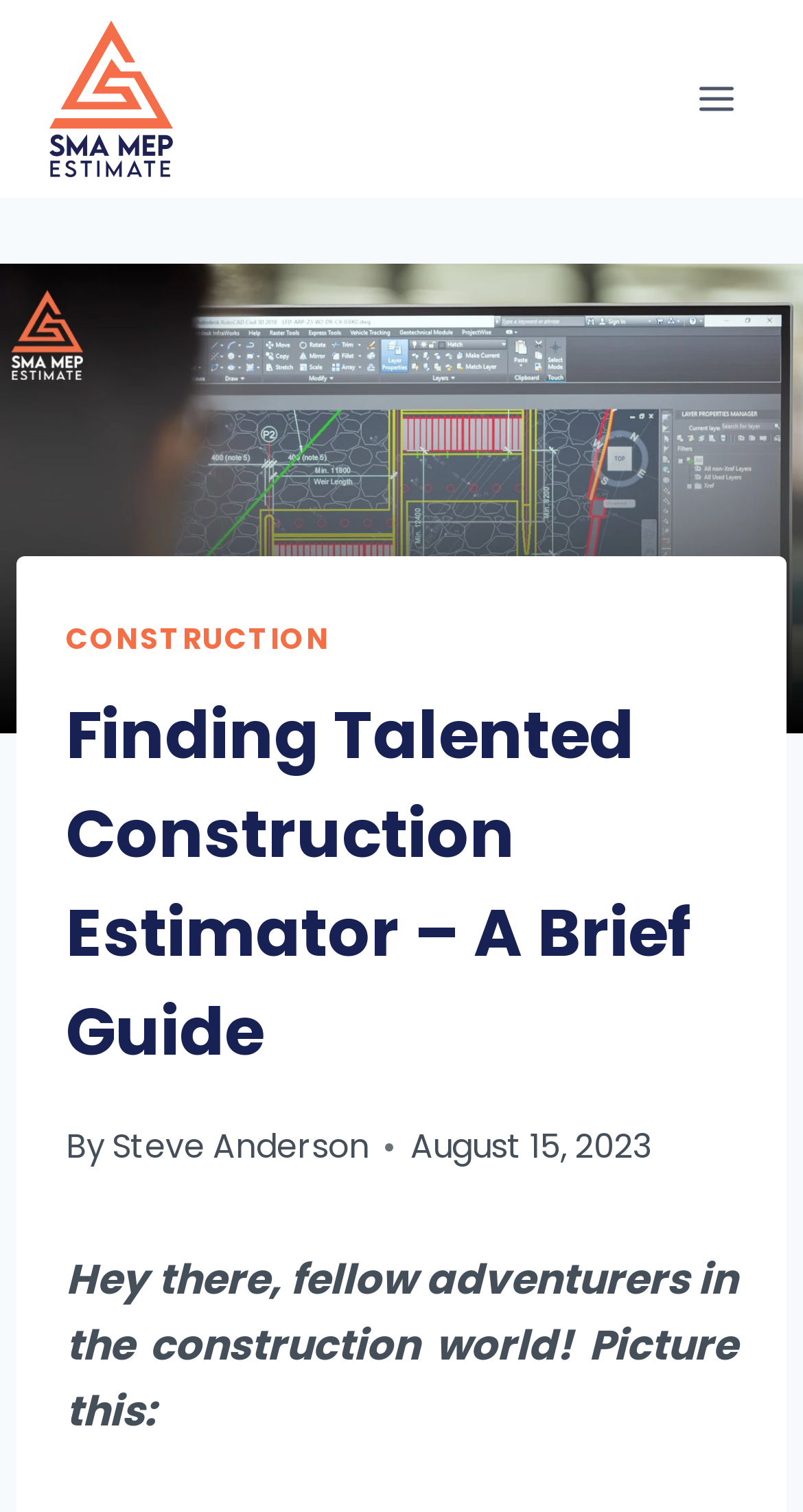Find the bounding box coordinates for the HTML element described in this sentence: "vitamin D". Provide the coordinates as four float numbers between 0 and 1, in the format [left, top, right, bottom].

None